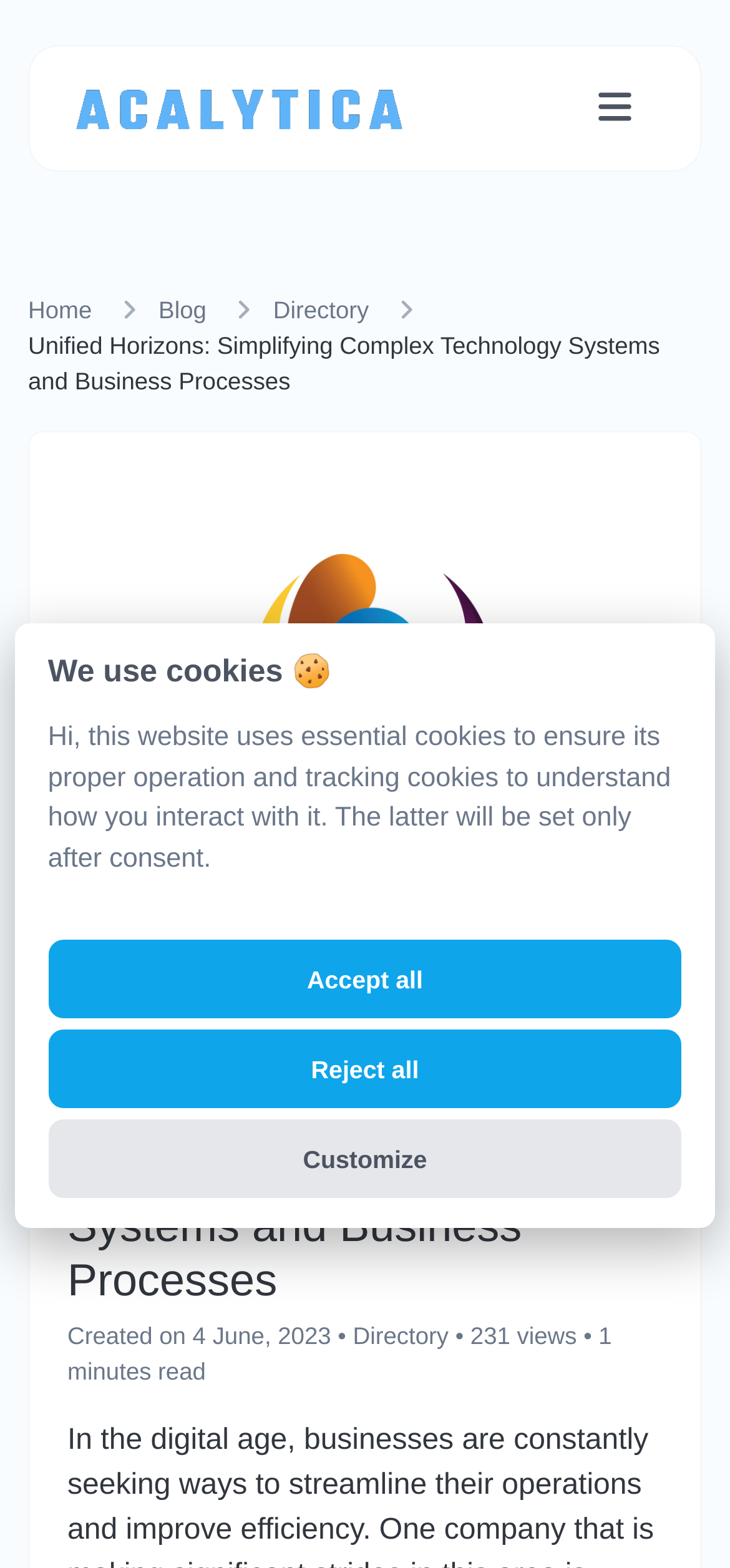Find the bounding box coordinates of the clickable region needed to perform the following instruction: "Read the blog post". The coordinates should be provided as four float numbers between 0 and 1, i.e., [left, top, right, bottom].

[0.092, 0.698, 0.908, 0.835]